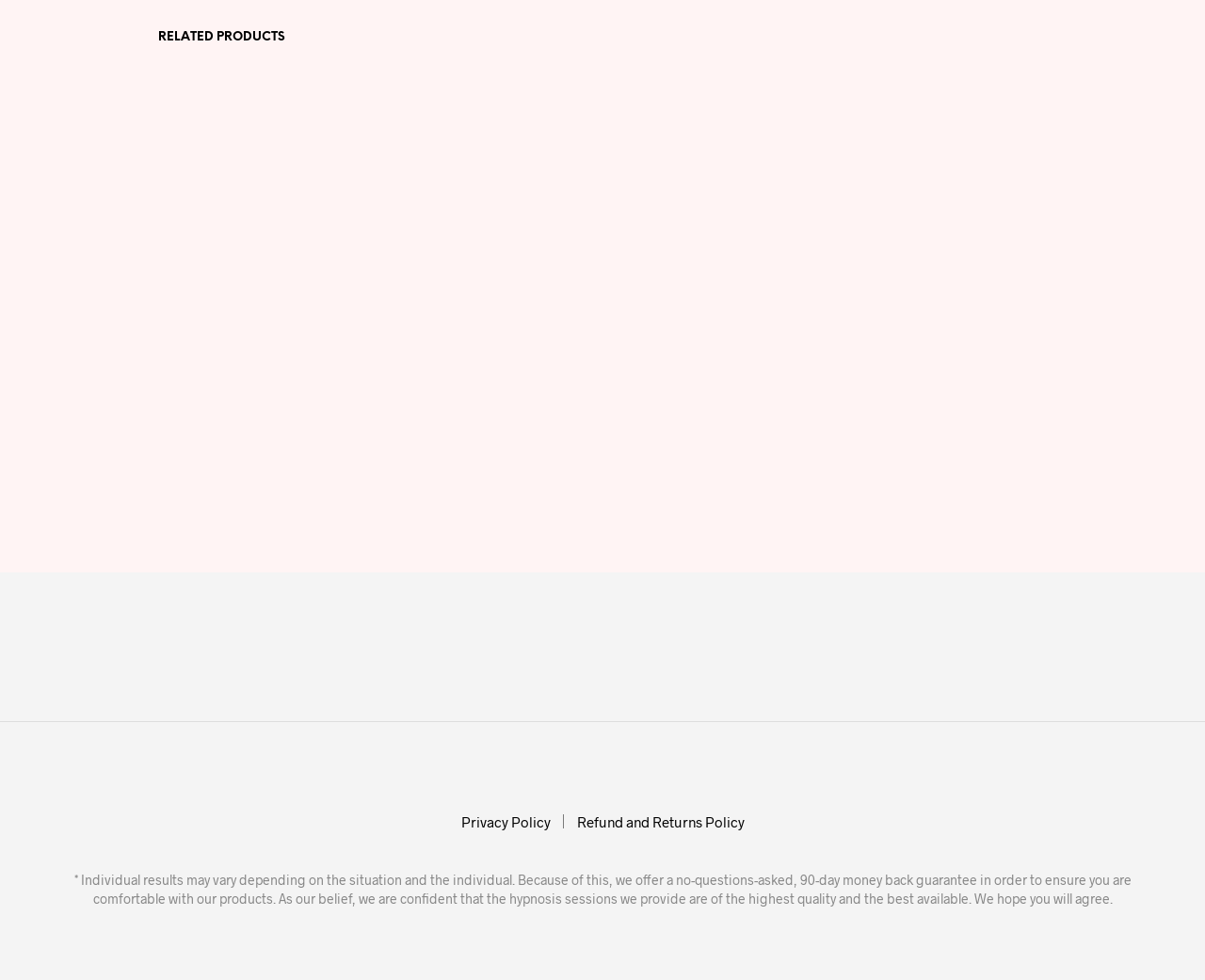What is the purpose of the '  ADD TO WISHLIST' link?
Provide a detailed and extensive answer to the question.

The '  ADD TO WISHLIST' link is used to add a product to the user's wishlist, allowing them to save the product for later purchase or reference.